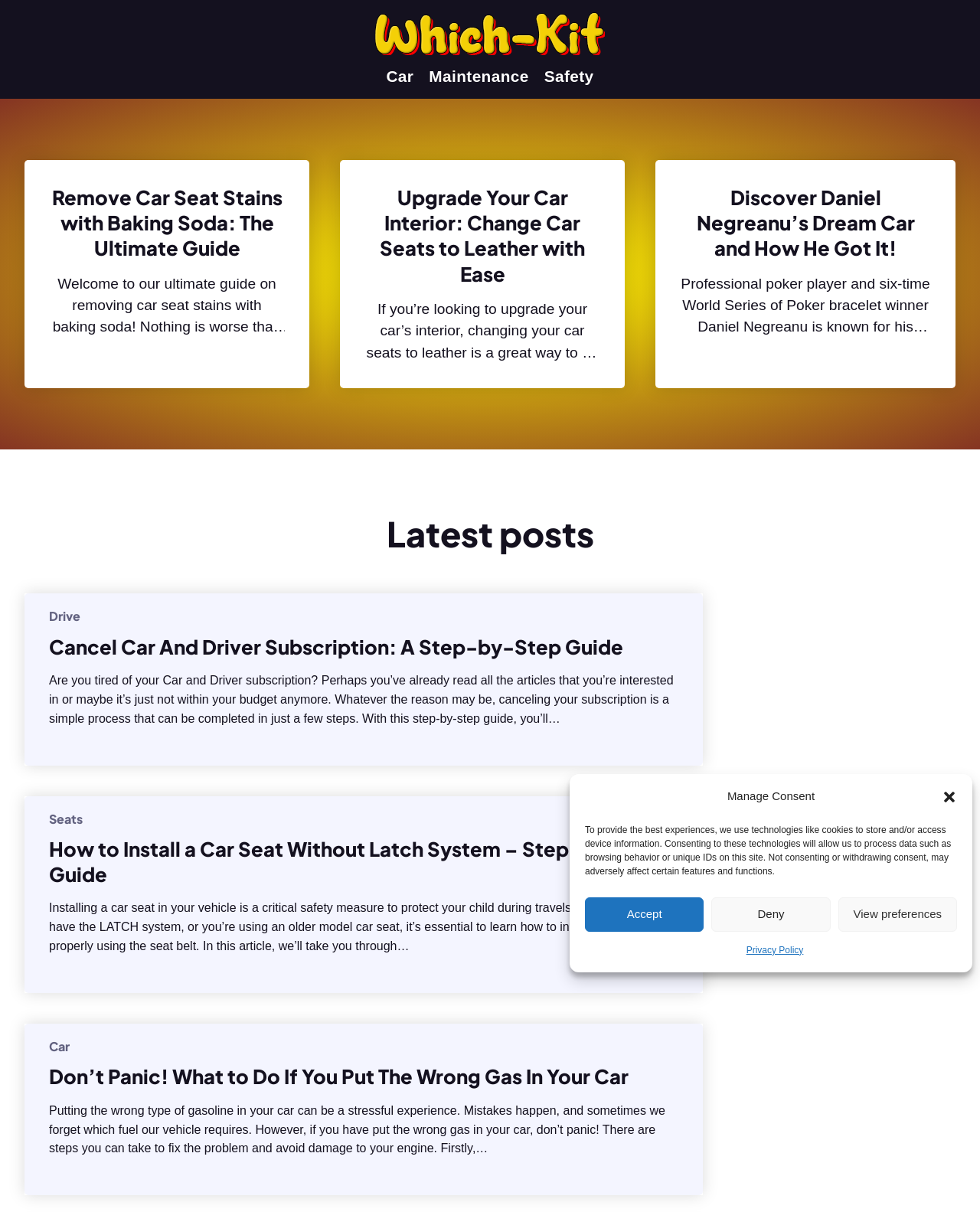Respond to the question below with a single word or phrase: What is the main navigation menu?

Header Menu